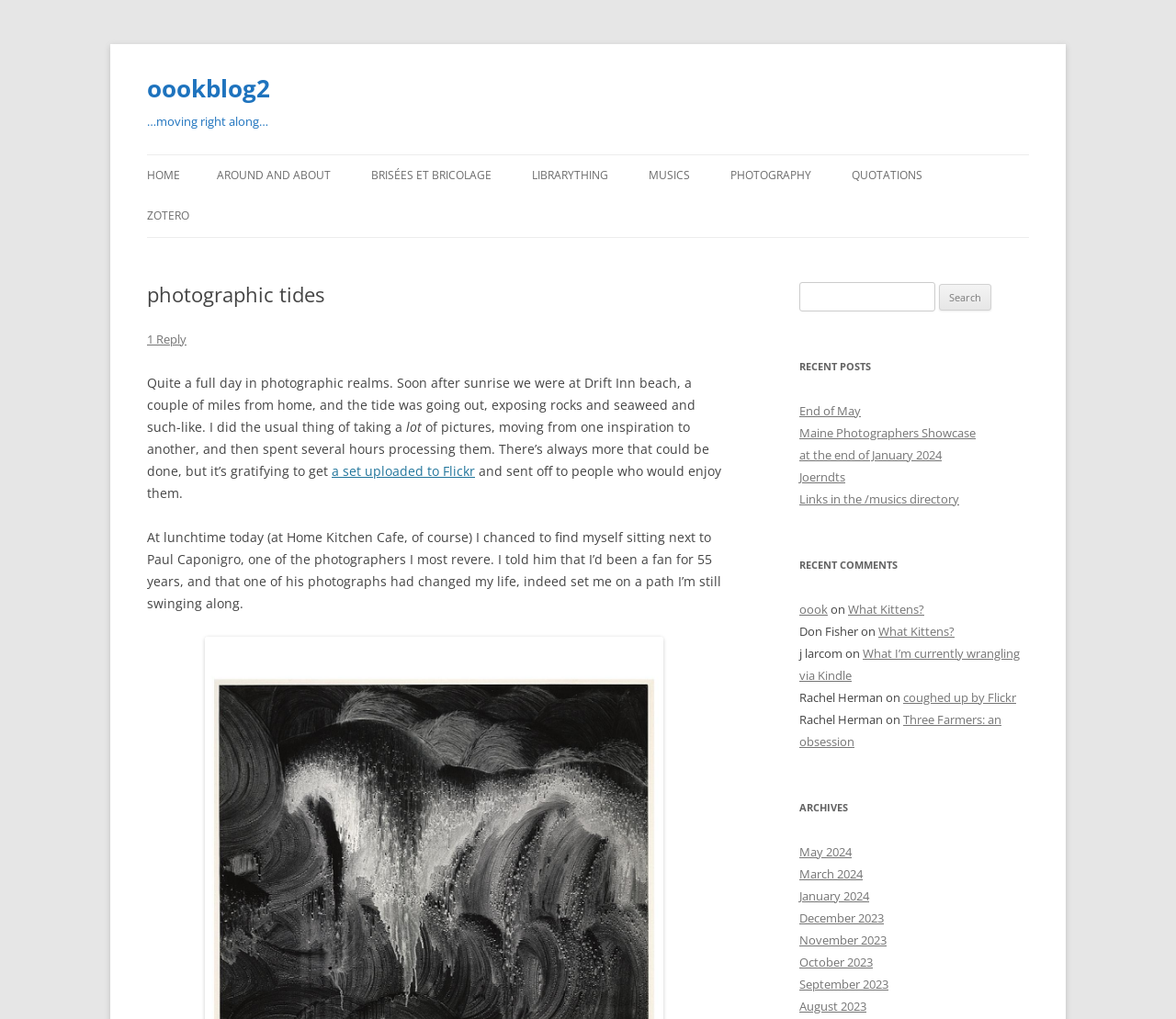Determine the bounding box coordinates (top-left x, top-left y, bottom-right x, bottom-right y) of the UI element described in the following text: parent_node: Search for: value="Search"

[0.799, 0.278, 0.843, 0.305]